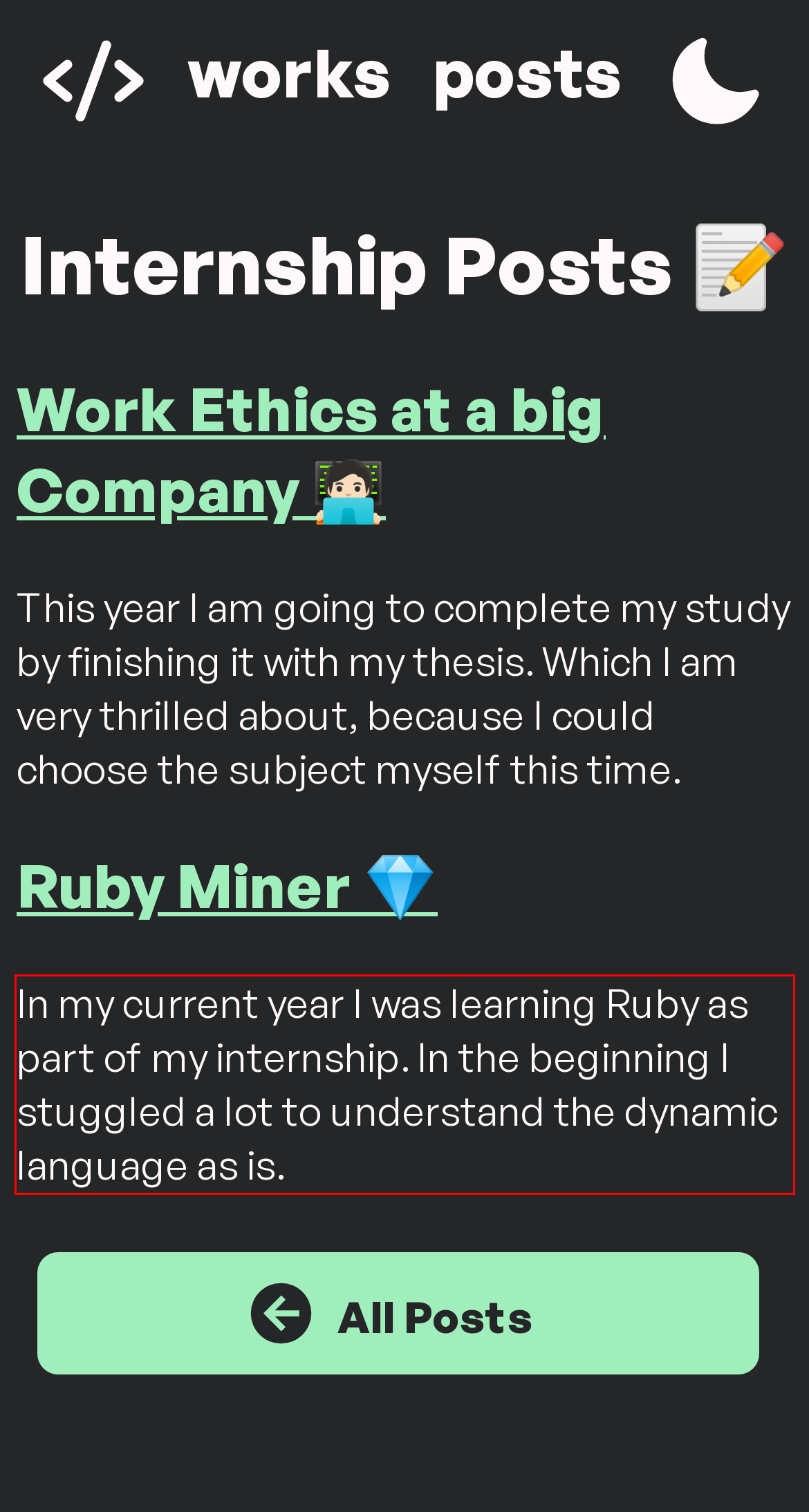From the given screenshot of a webpage, identify the red bounding box and extract the text content within it.

In my current year I was learning Ruby as part of my internship. In the beginning I stuggled a lot to understand the dynamic language as is.